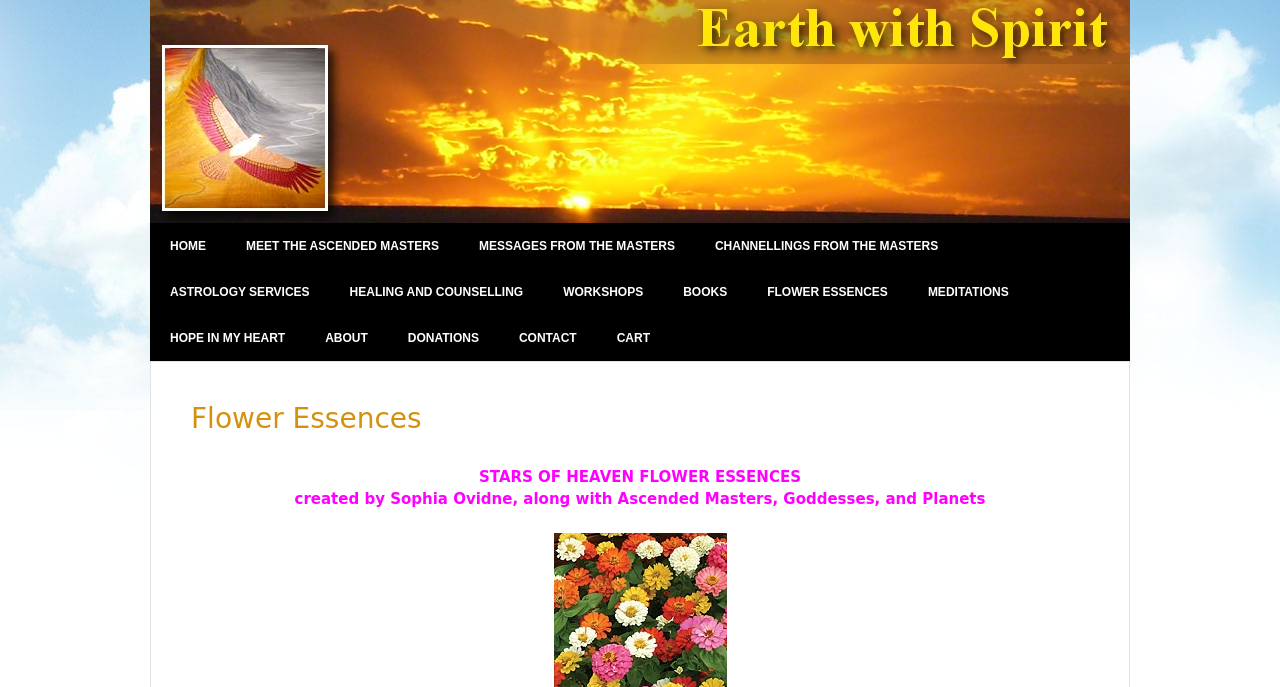Please identify the bounding box coordinates of the clickable area that will allow you to execute the instruction: "contact us".

[0.39, 0.459, 0.466, 0.525]